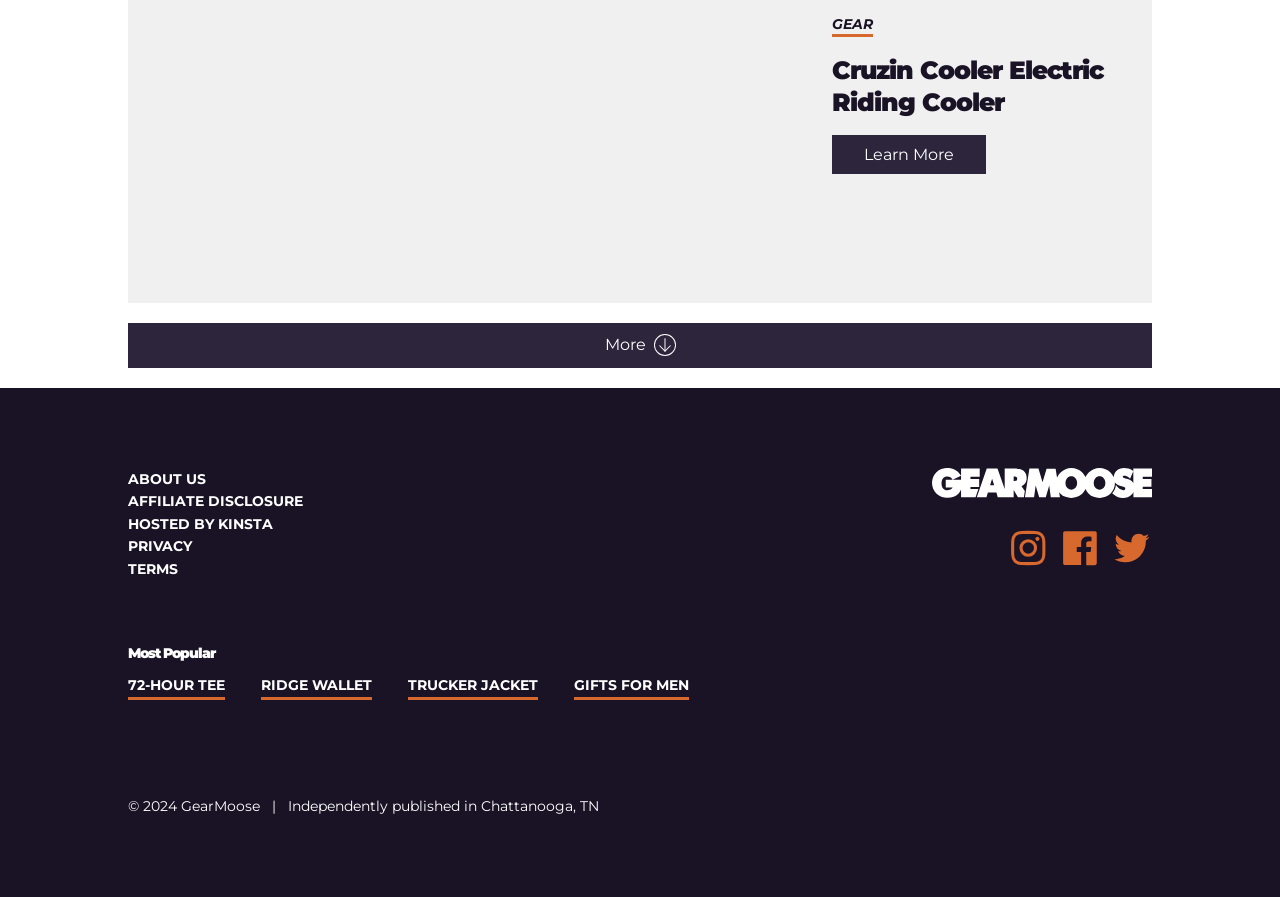Find the bounding box coordinates of the clickable region needed to perform the following instruction: "Follow GearMoose on Instagram". The coordinates should be provided as four float numbers between 0 and 1, i.e., [left, top, right, bottom].

[0.788, 0.589, 0.819, 0.634]